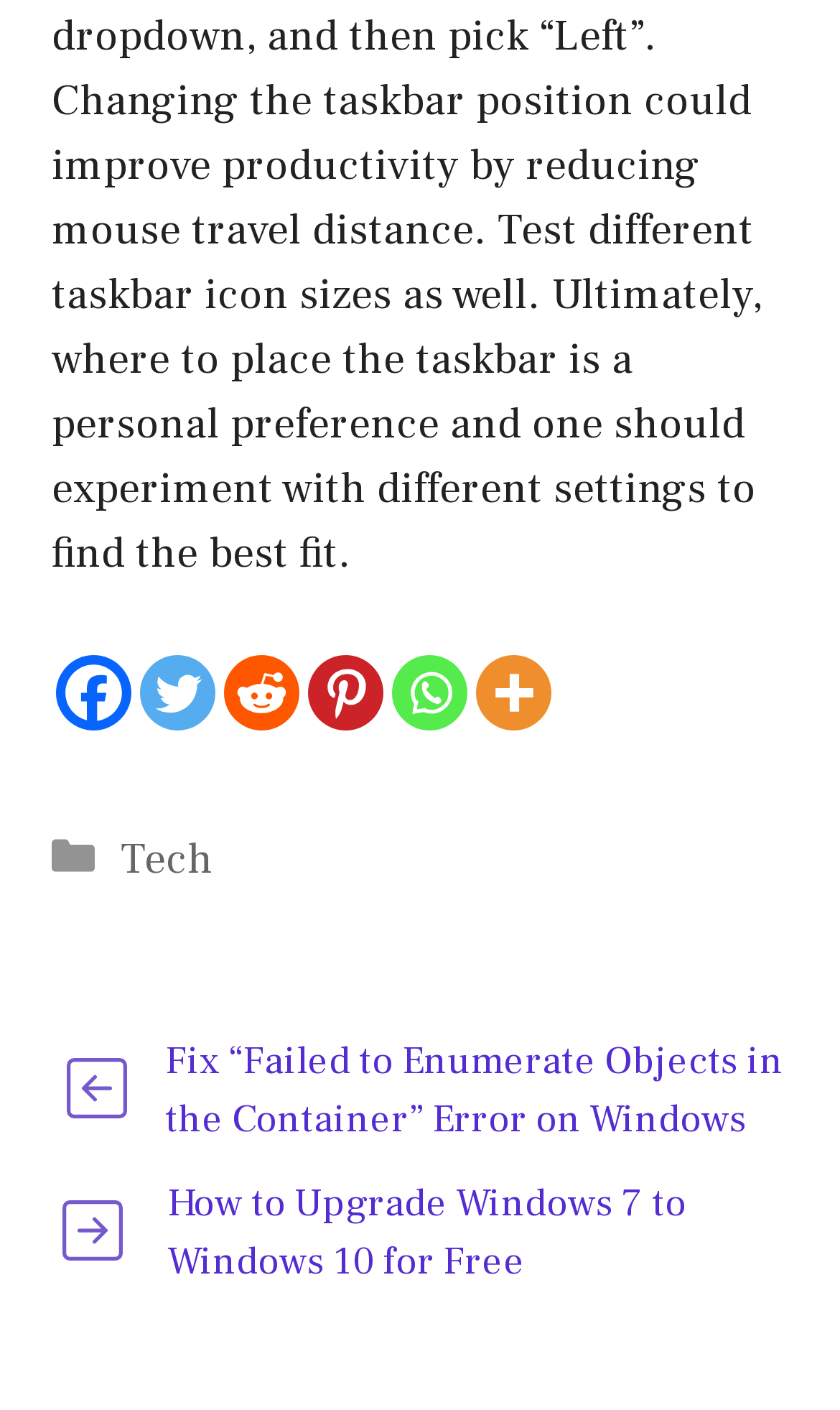Find the bounding box coordinates for the HTML element specified by: "aria-label="Facebook" title="Facebook"".

[0.067, 0.464, 0.156, 0.518]